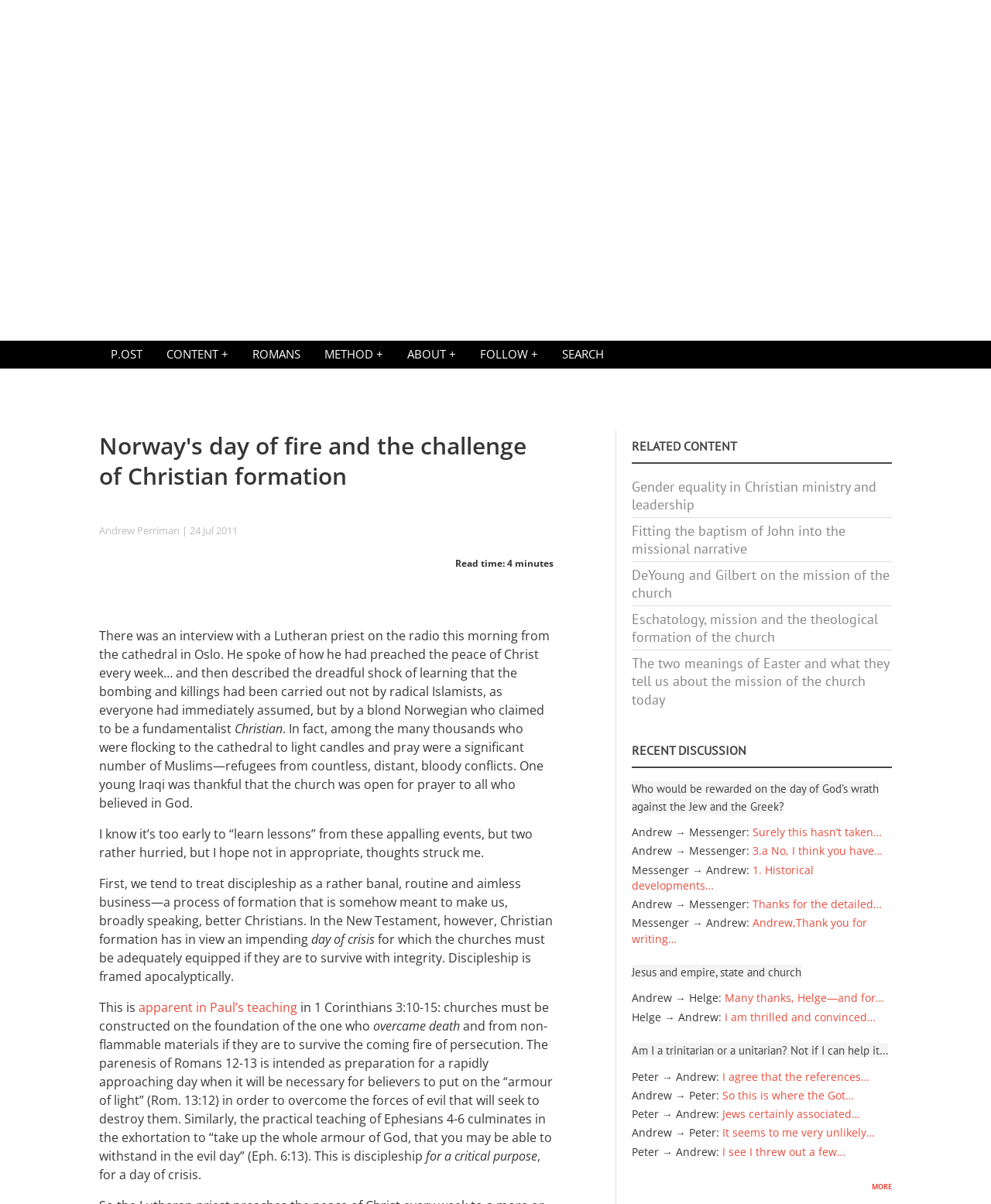Determine the bounding box coordinates for the clickable element to execute this instruction: "Click on 'P.OST'". Provide the coordinates as four float numbers between 0 and 1, i.e., [left, top, right, bottom].

[0.112, 0.289, 0.144, 0.299]